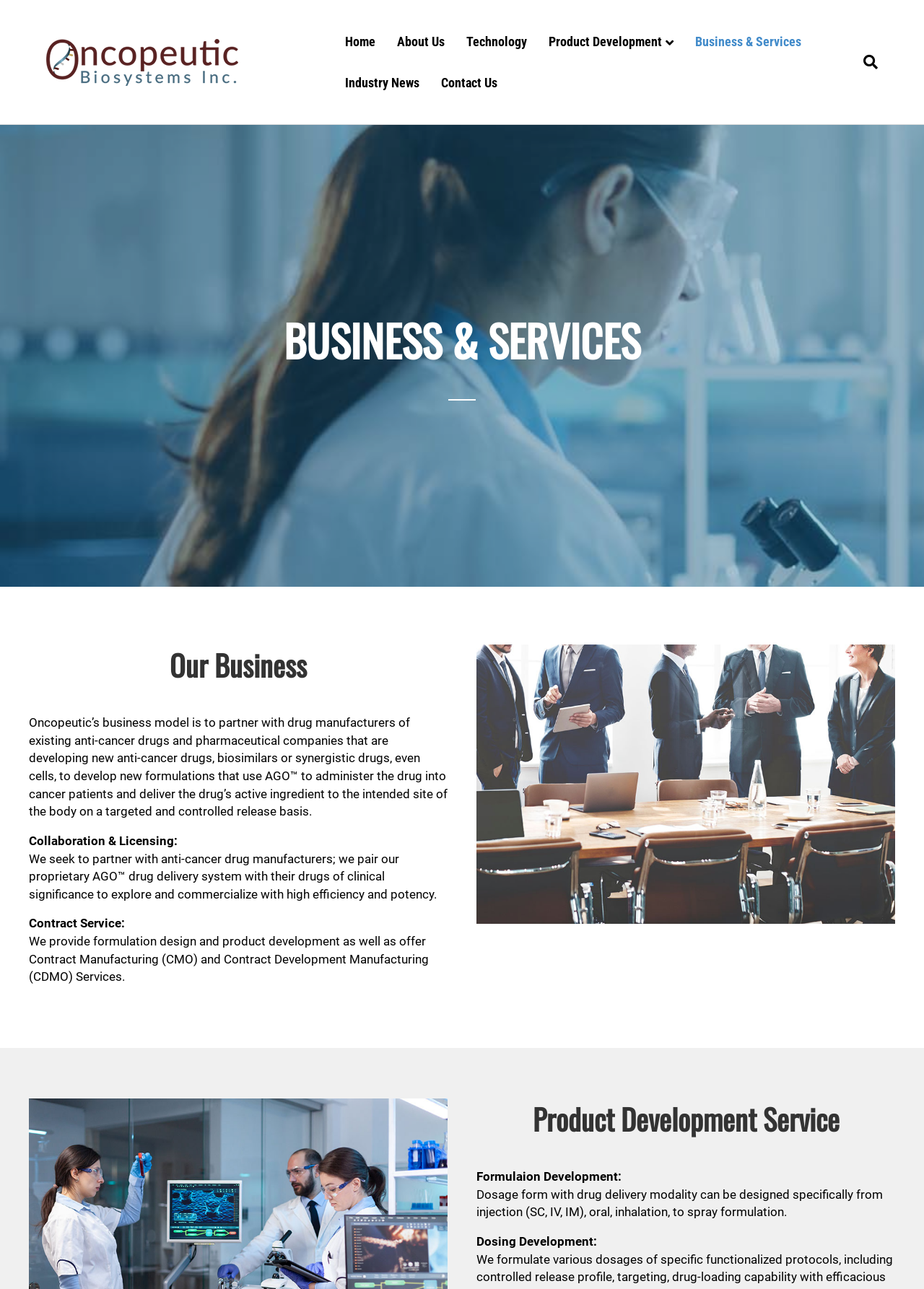Elaborate on the information and visuals displayed on the webpage.

The webpage is about Oncopeutic's business and services, with a prominent logo and link to the company's homepage at the top left corner. Below the logo, there is a navigation menu with links to various sections, including Home, About Us, Technology, Product Development, Business & Services, Industry News, and Contact Us.

The main content of the page is divided into two sections. On the left side, there is a heading "Our Business" followed by a paragraph describing Oncopeutic's business model, which involves partnering with drug manufacturers to develop new formulations using their proprietary AGO drug delivery system. Below this, there are three subheadings: "Collaboration & Licensing", "Contract Service", and "Product Development Service", each with a brief description of the services offered.

On the right side, there is a large image of business people meeting, which is likely related to the collaboration and licensing services mentioned earlier. Below the image, there is a heading "Product Development Service" followed by two subheadings: "Formulaion Development" and "Dosing Development", with brief descriptions of the services offered.

At the top right corner, there is a search link with a dropdown menu. The page also has a prominent heading "BUSINESS & SERVICES" at the top, which suggests that this is a main section of the website. Overall, the webpage provides an overview of Oncopeutic's business model and services, with a focus on their proprietary drug delivery system and collaboration opportunities.